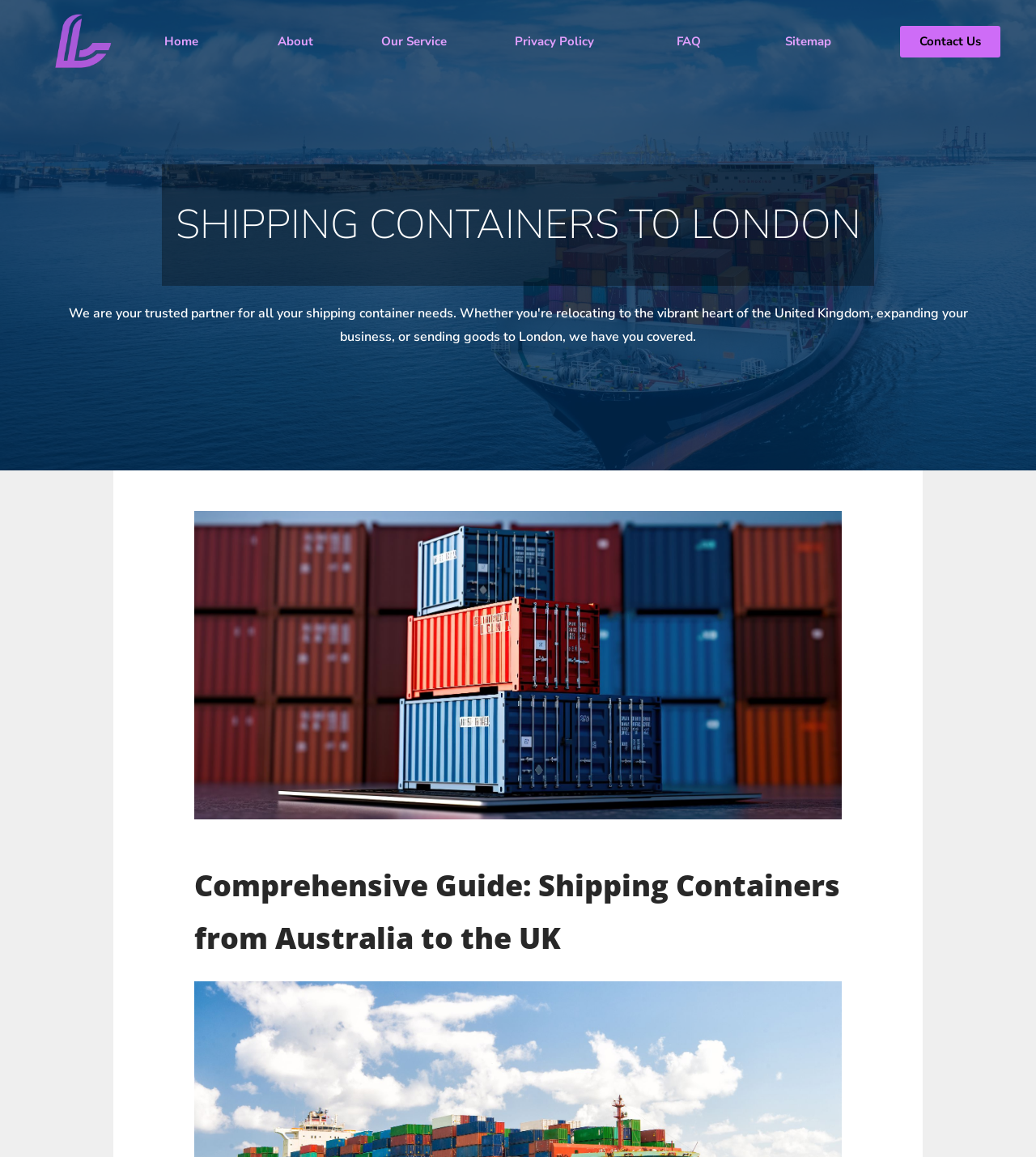What is the main service offered?
Could you please answer the question thoroughly and with as much detail as possible?

Based on the webpage, I can see that the main heading is 'SHIPPING CONTAINERS TO LONDON' and the subheading mentions 'all your shipping container needs', which suggests that the main service offered is related to shipping containers.